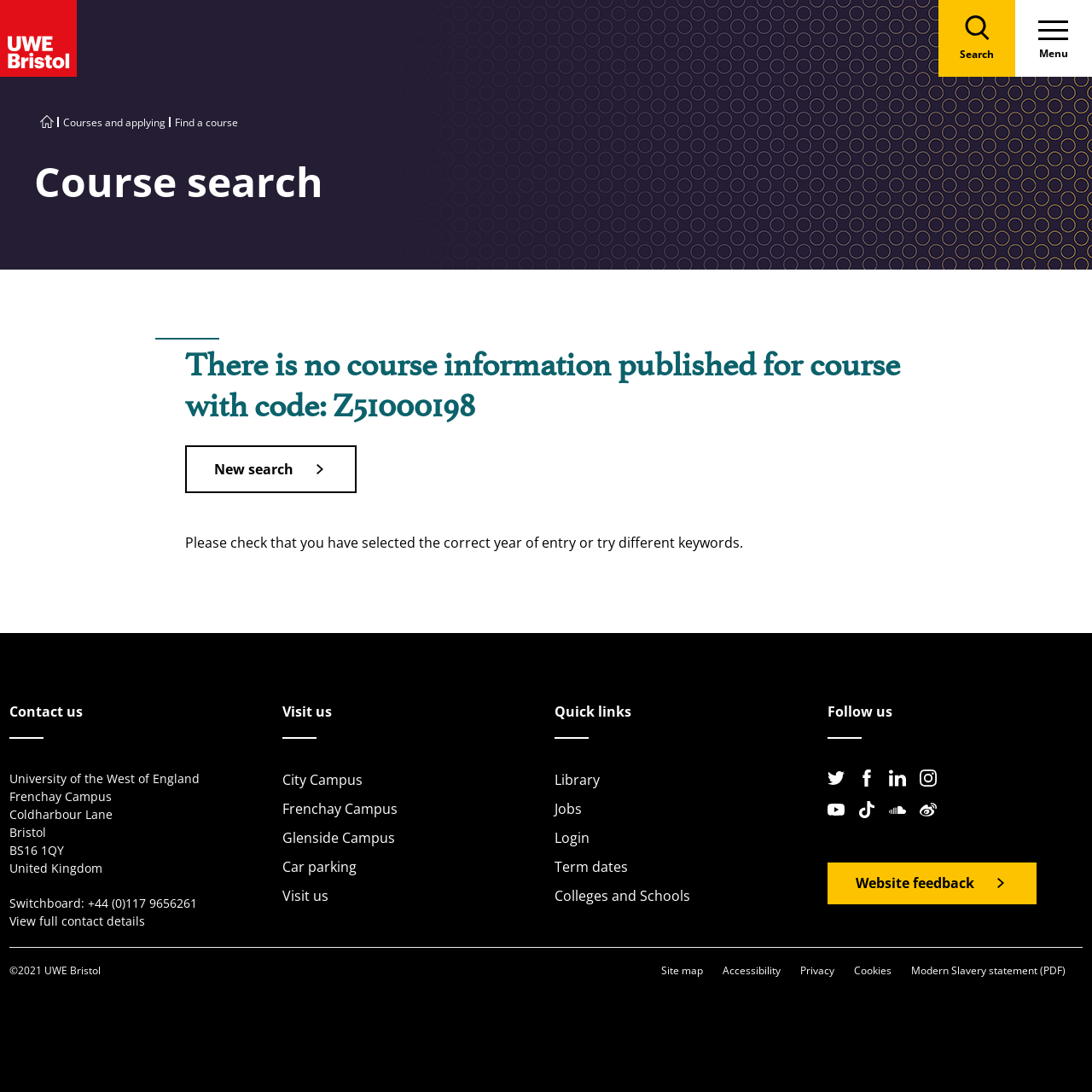Determine the bounding box coordinates of the area to click in order to meet this instruction: "Search".

[0.859, 0.0, 0.93, 0.07]